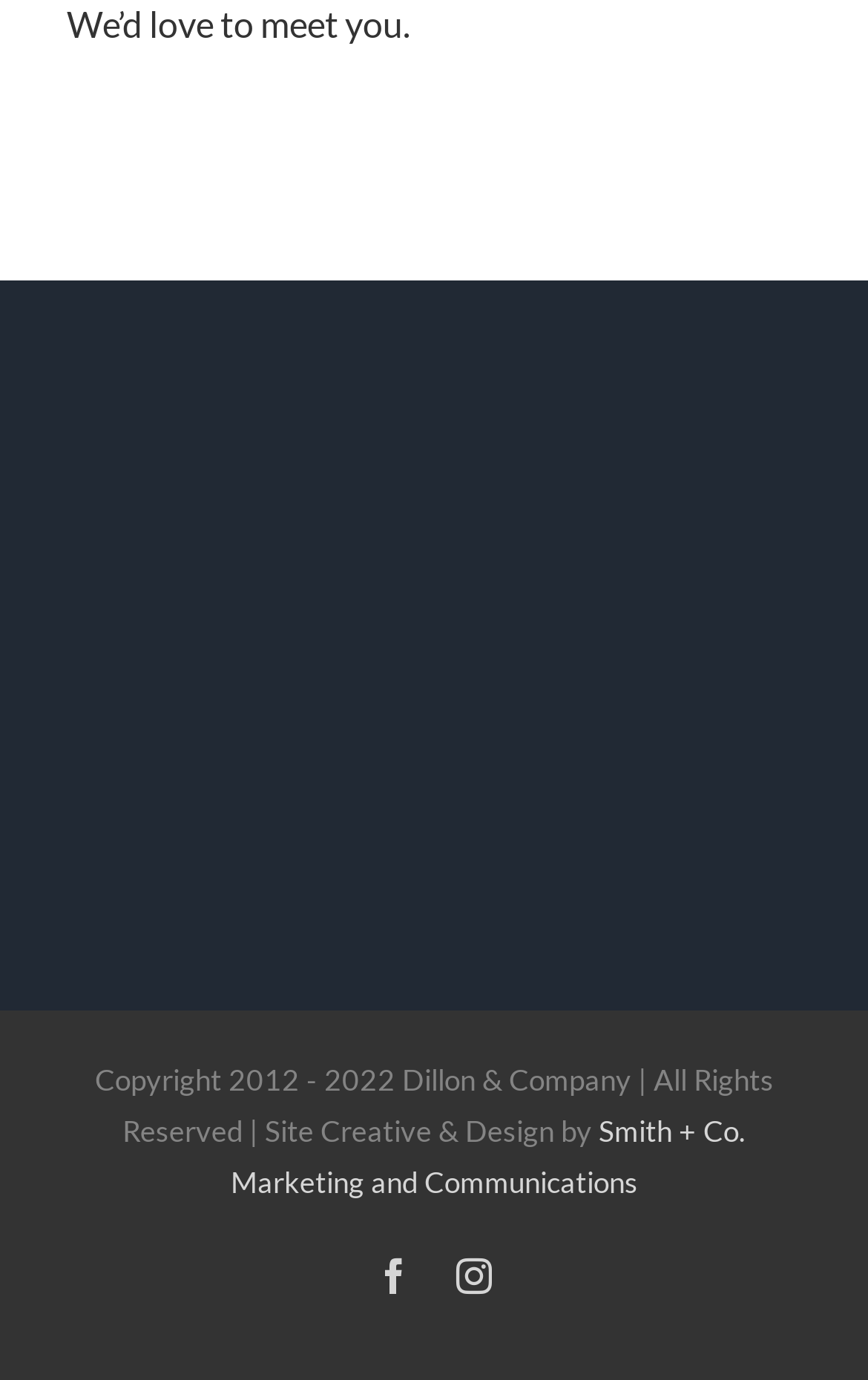What is the vertical position of the LayoutTable element relative to the contentinfo element?
Look at the webpage screenshot and answer the question with a detailed explanation.

By comparing the y1 and y2 coordinates of the LayoutTable element and the contentinfo element, we can determine that the LayoutTable element is located below the contentinfo element.